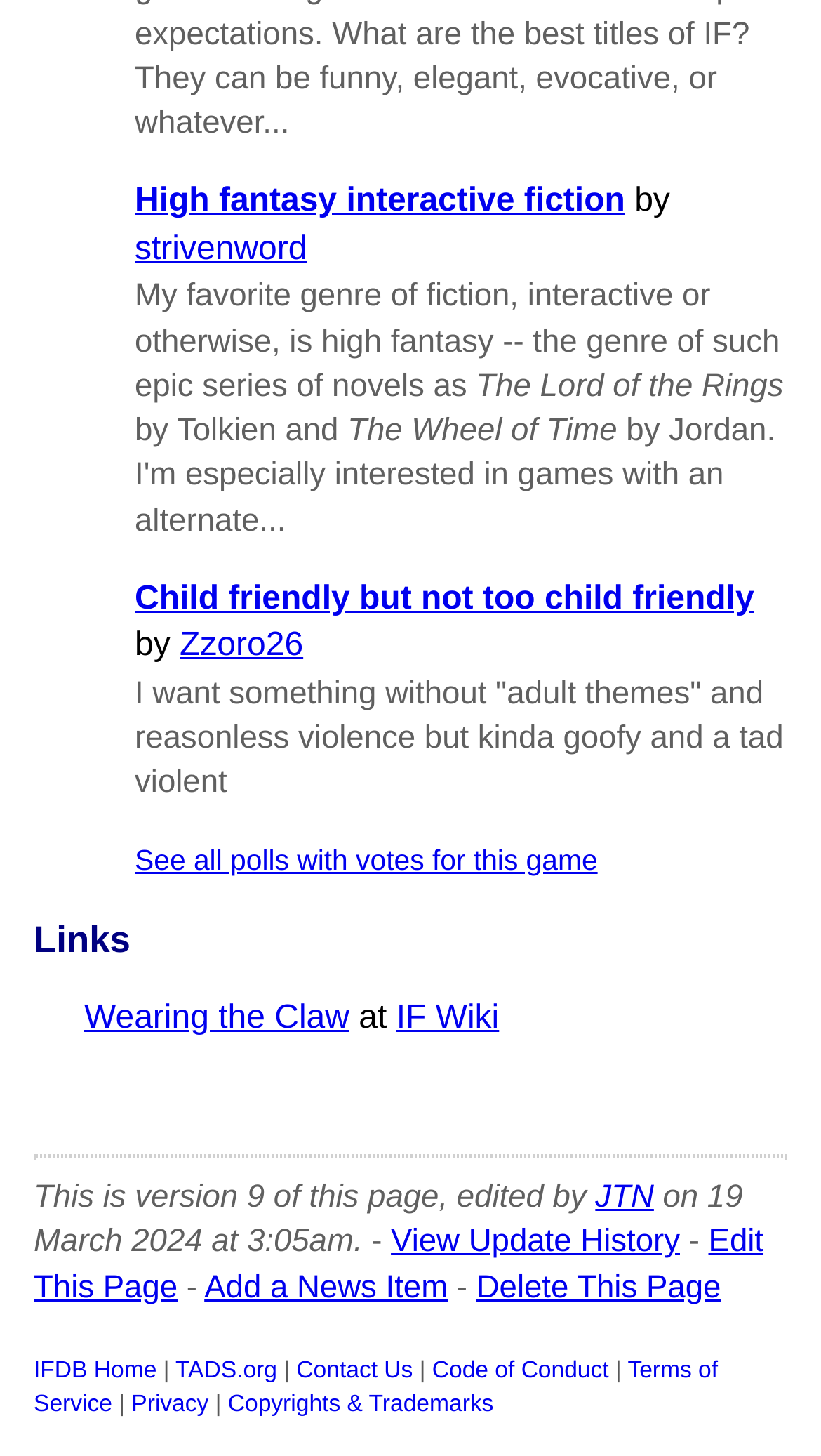What is the purpose of the 'See all polls with votes for this game' link?
Answer with a single word or short phrase according to what you see in the image.

To view polls with votes for the game